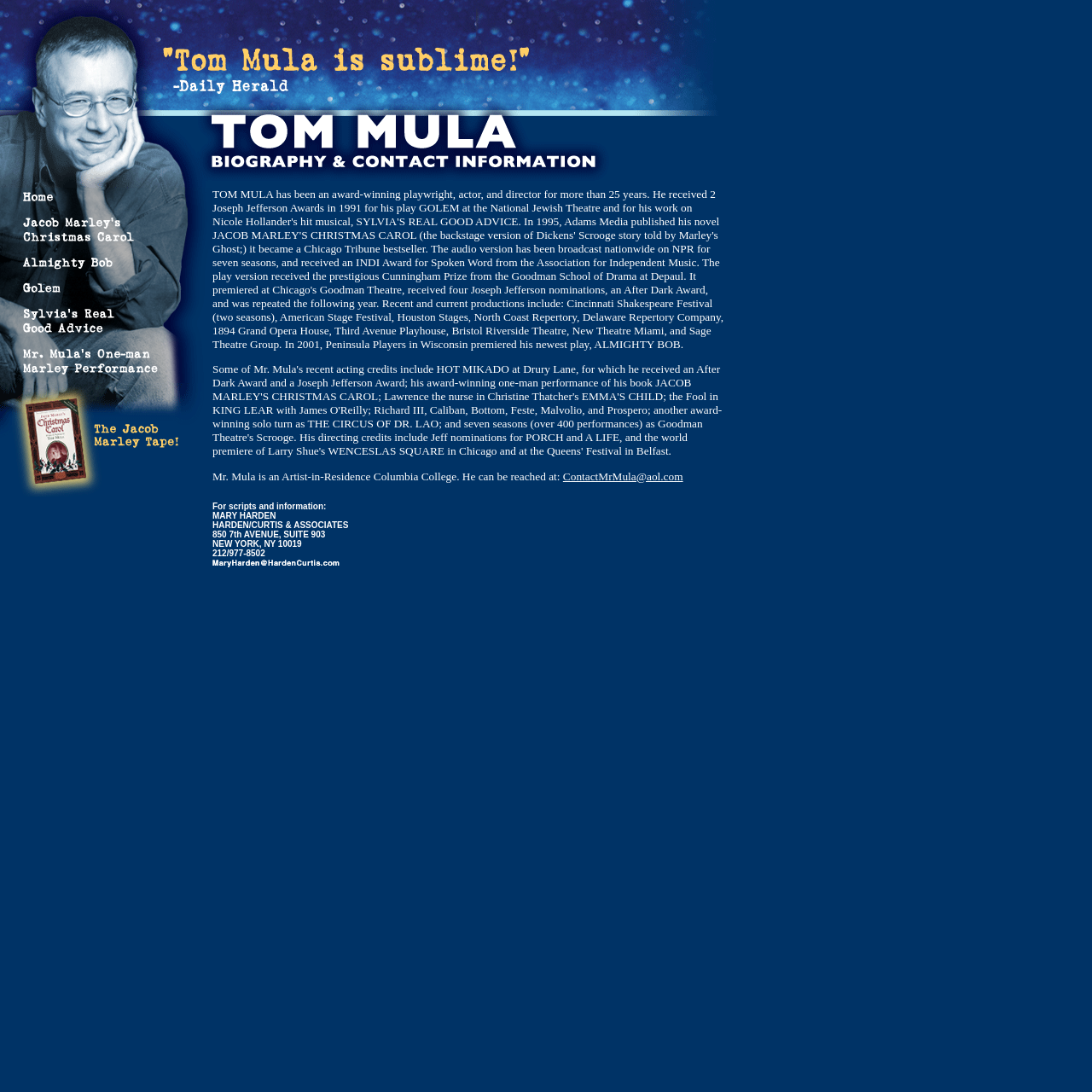Determine the bounding box of the UI component based on this description: "name="Bio_06"". The bounding box coordinates should be four float values between 0 and 1, i.e., [left, top, right, bottom].

[0.0, 0.265, 0.195, 0.278]